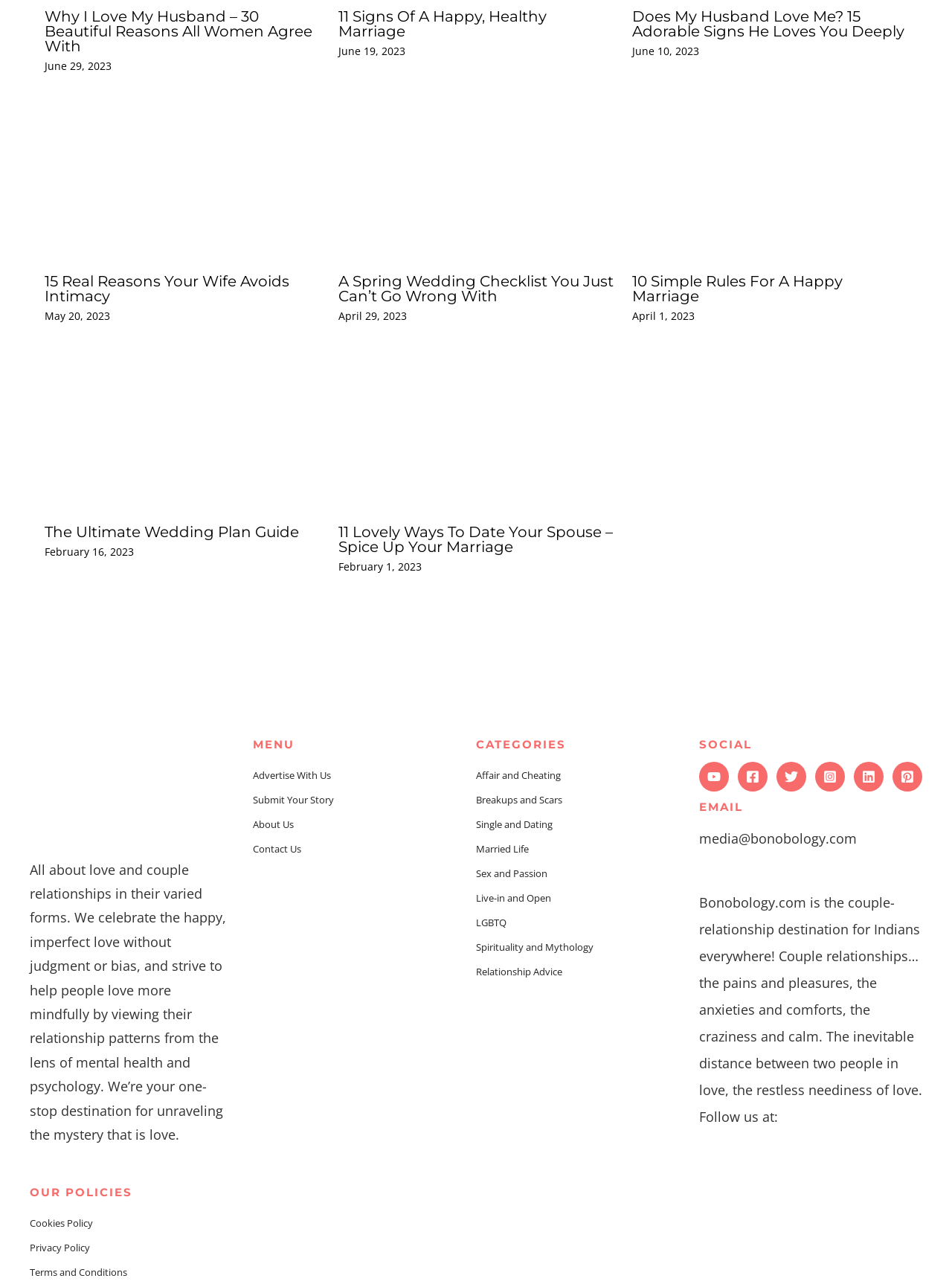Show the bounding box coordinates for the element that needs to be clicked to execute the following instruction: "View the spring wedding checklist". Provide the coordinates in the form of four float numbers between 0 and 1, i.e., [left, top, right, bottom].

[0.355, 0.134, 0.645, 0.148]